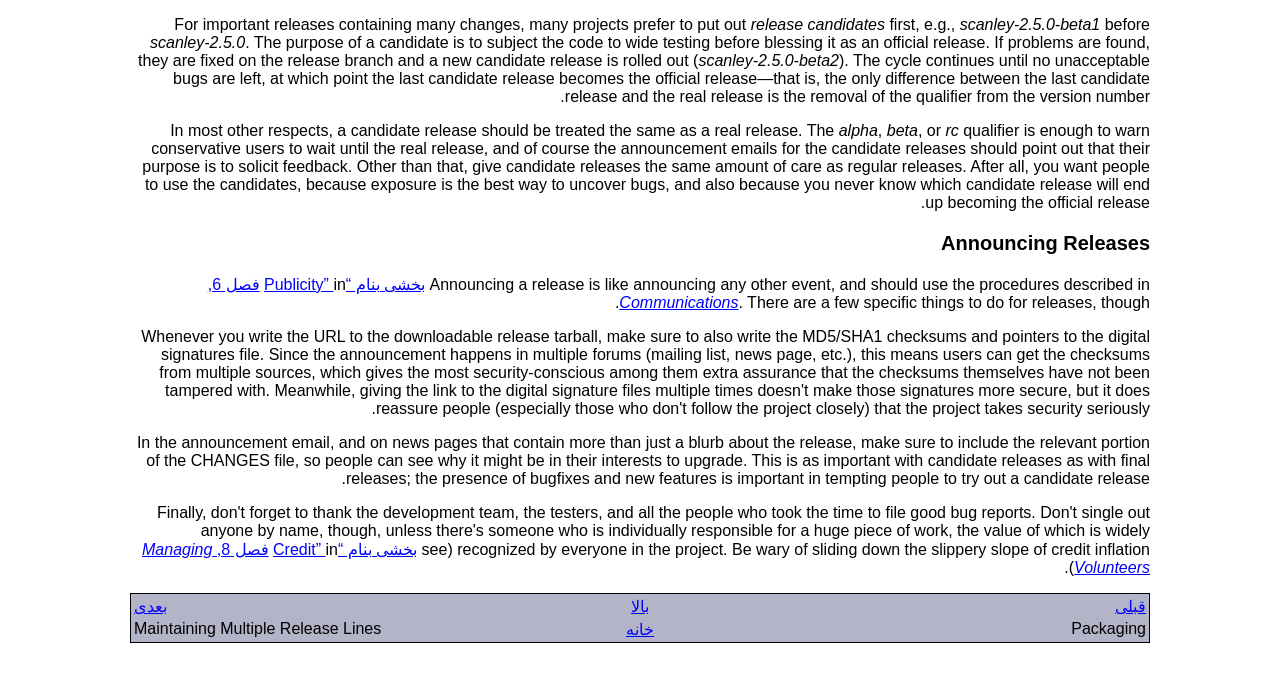Identify the bounding box coordinates for the UI element that matches this description: "فصل 6, Communications".

[0.162, 0.399, 0.577, 0.45]